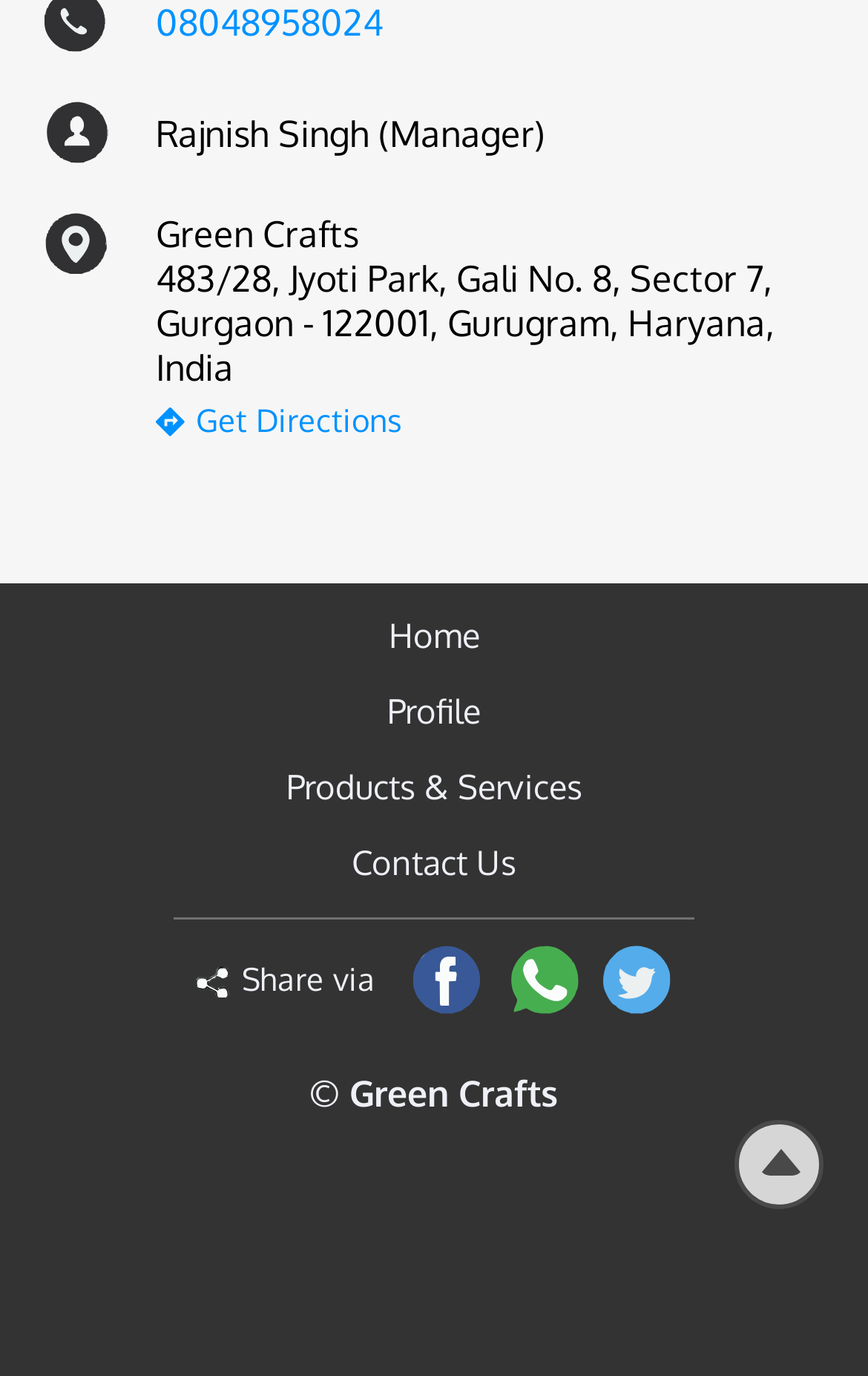Analyze the image and deliver a detailed answer to the question: Who is the manager?

The manager's name is mentioned at the top of the webpage, in the static text element 'Rajnish Singh (Manager)'.